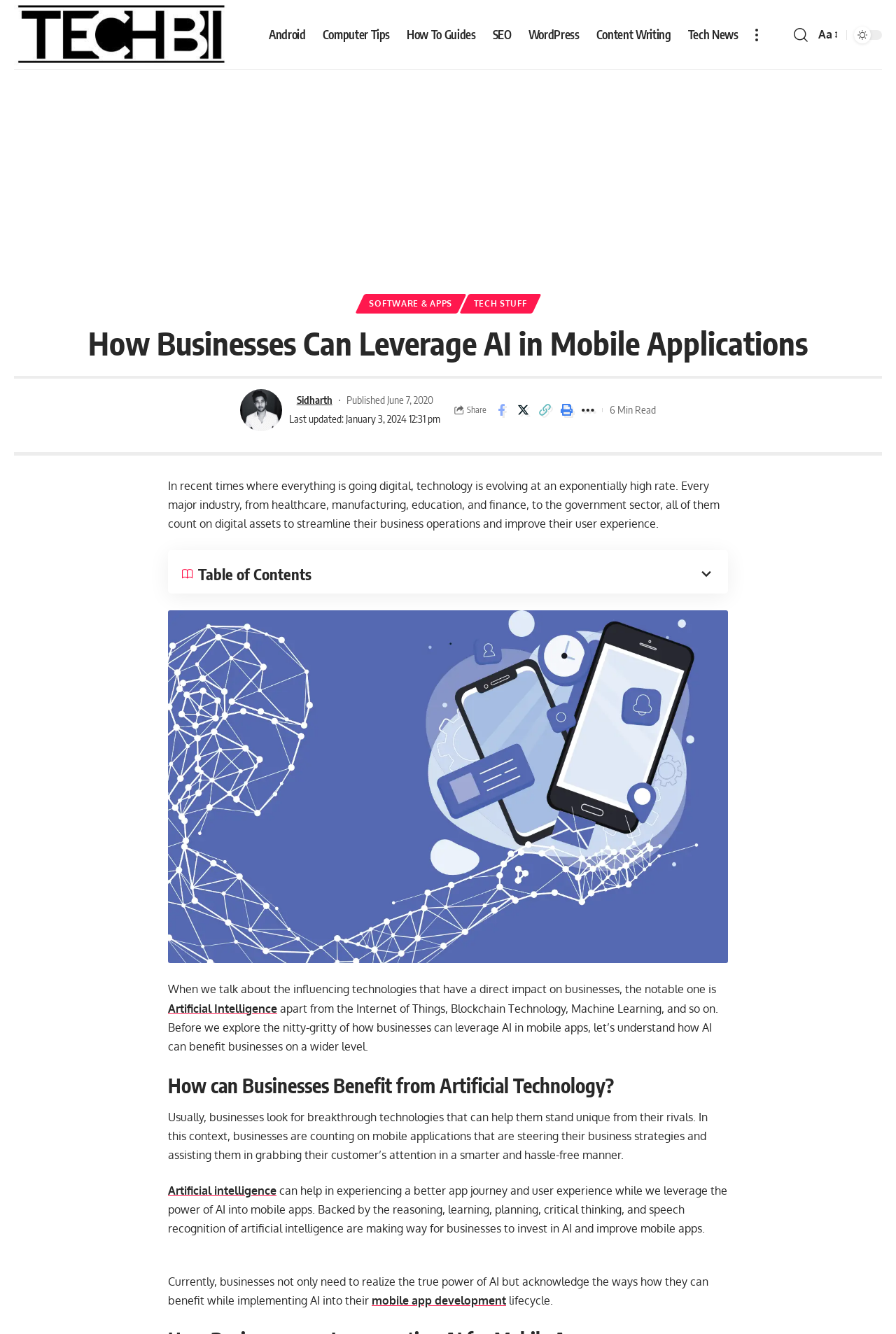Identify the bounding box for the described UI element. Provide the coordinates in (top-left x, top-left y, bottom-right x, bottom-right y) format with values ranging from 0 to 1: Sidharth

[0.331, 0.293, 0.371, 0.307]